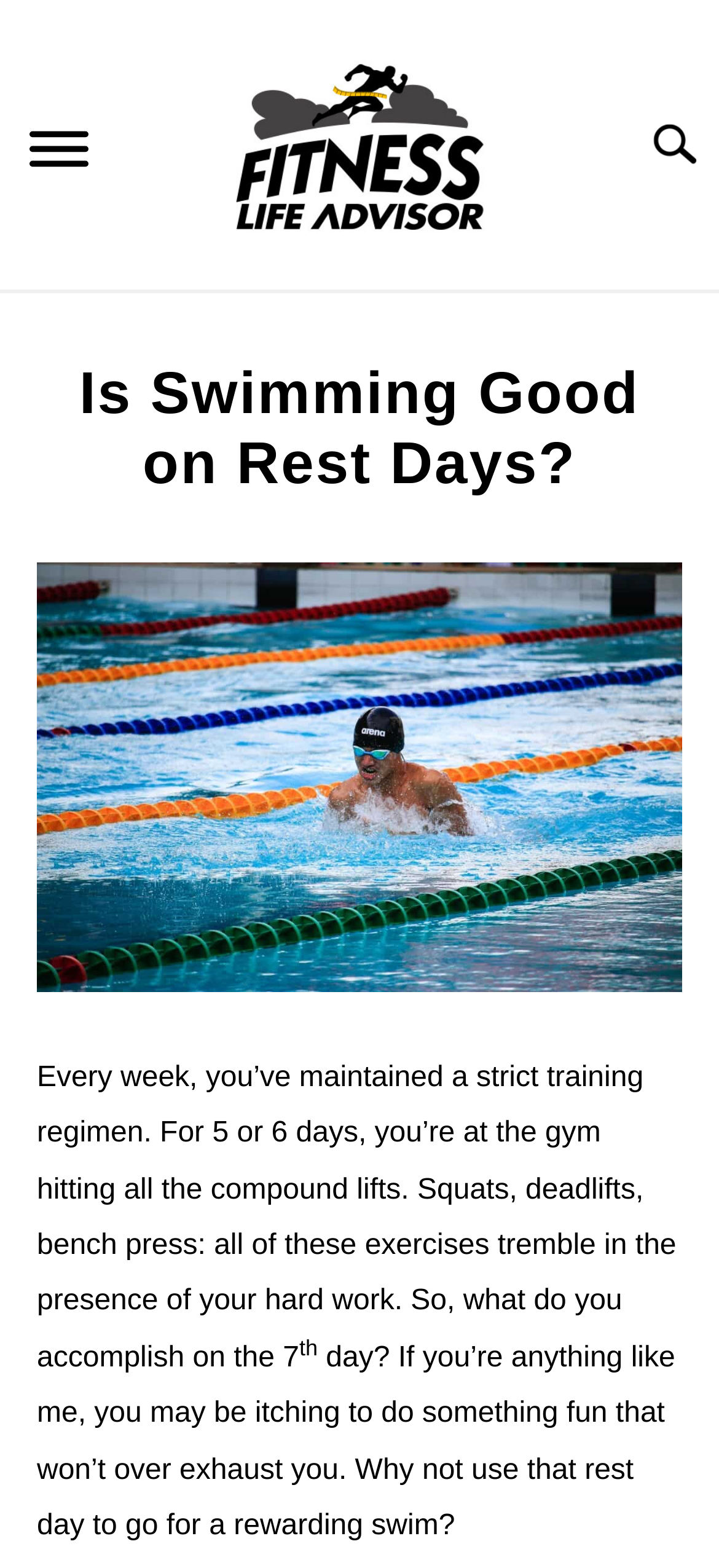Based on the description "alt="Logo Fitness Life Advisor"", find the bounding box of the specified UI element.

[0.321, 0.024, 0.679, 0.173]